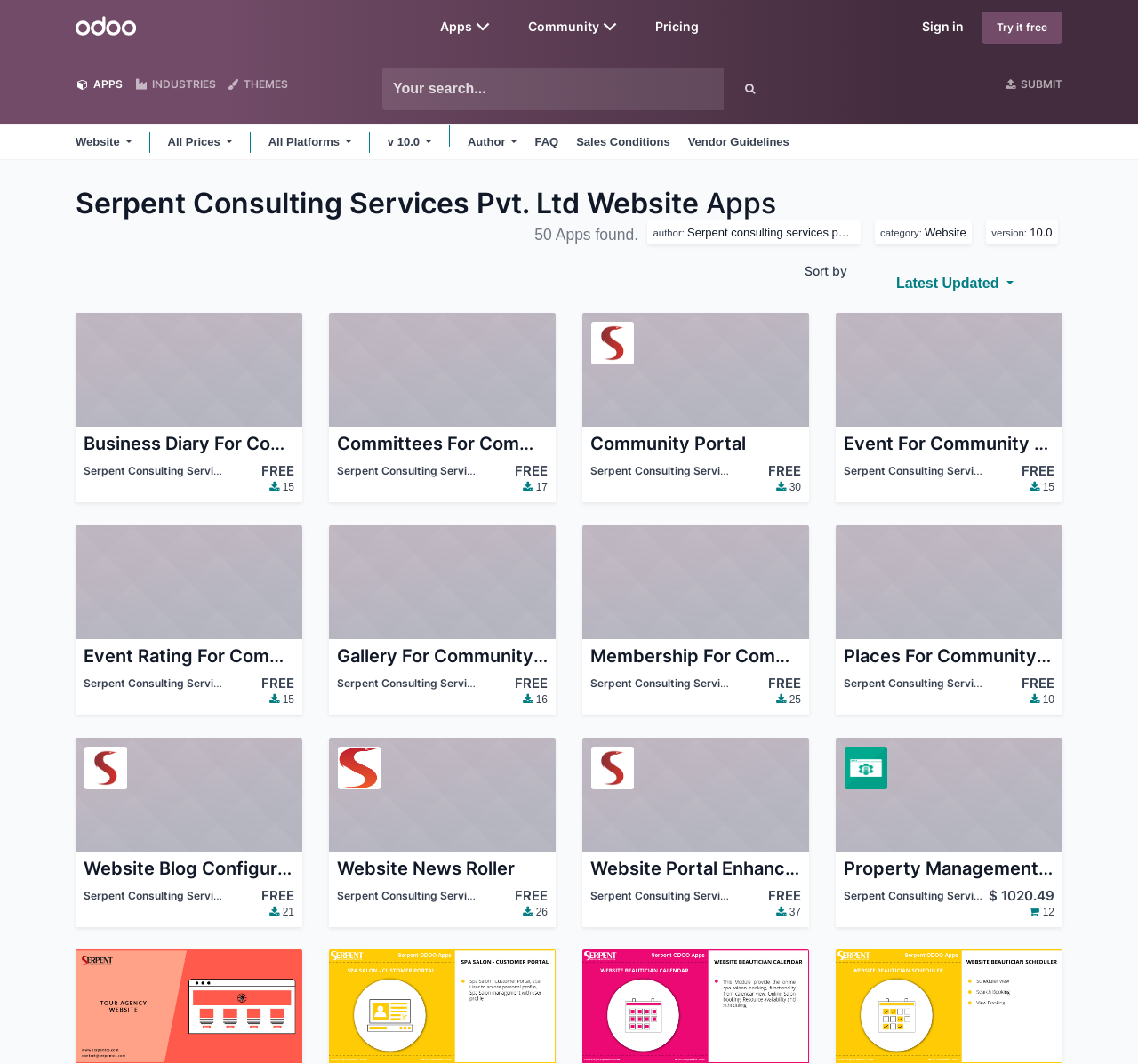Determine the bounding box coordinates of the UI element described below. Use the format (top-left x, top-left y, bottom-right x, bottom-right y) with floating point numbers between 0 and 1: Vendor Guidelines

[0.604, 0.118, 0.694, 0.15]